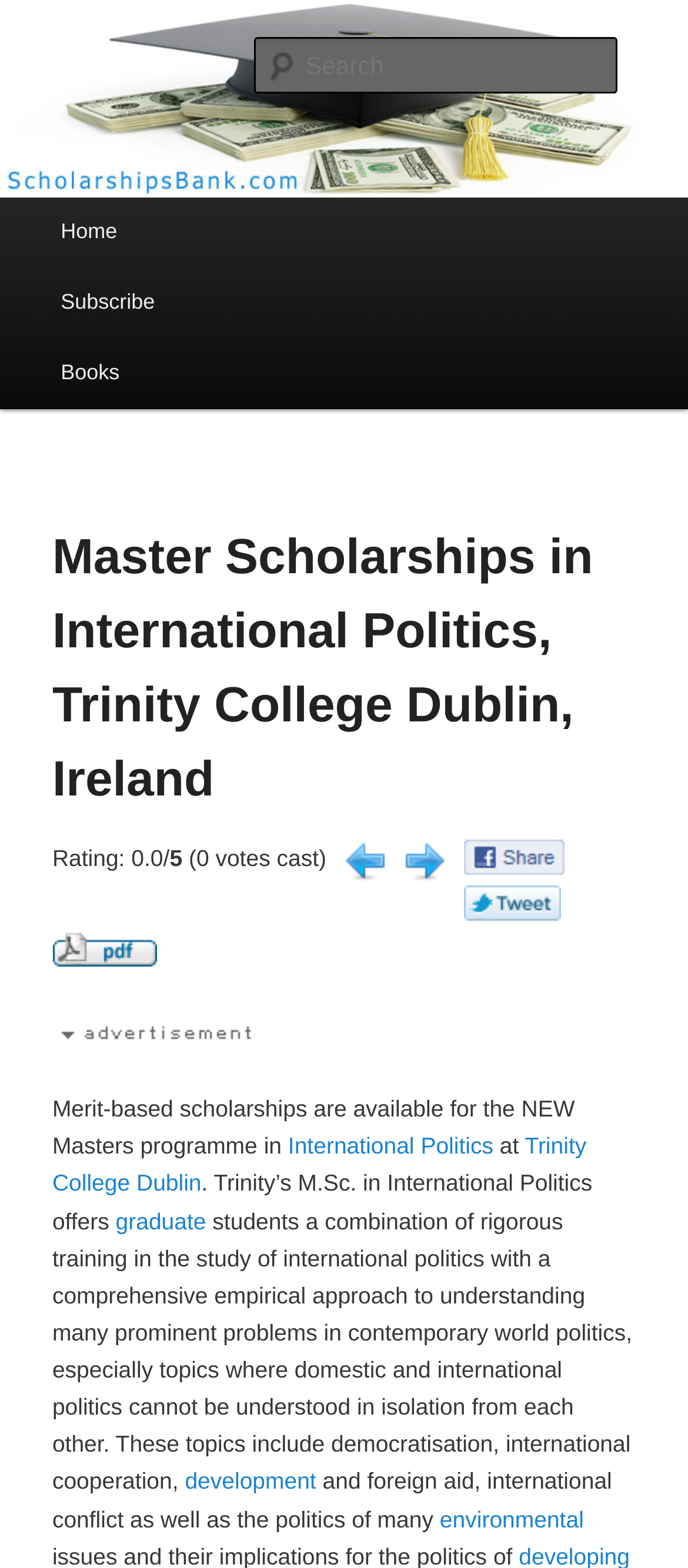Find the bounding box coordinates for the area that should be clicked to accomplish the instruction: "Search for scholarships".

[0.37, 0.024, 0.897, 0.06]